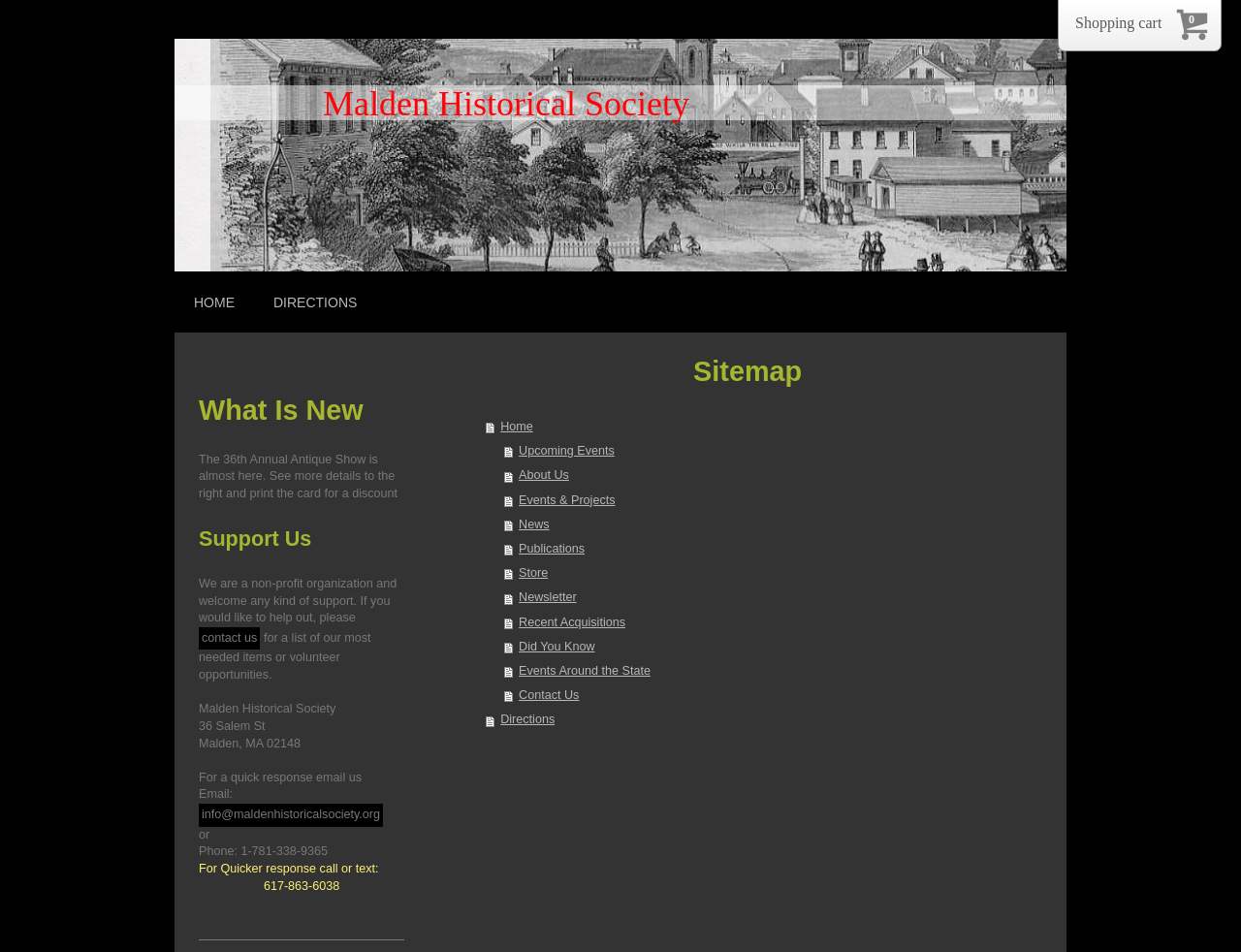Answer the following in one word or a short phrase: 
What is the purpose of the historical society?

To support local history and genealogy